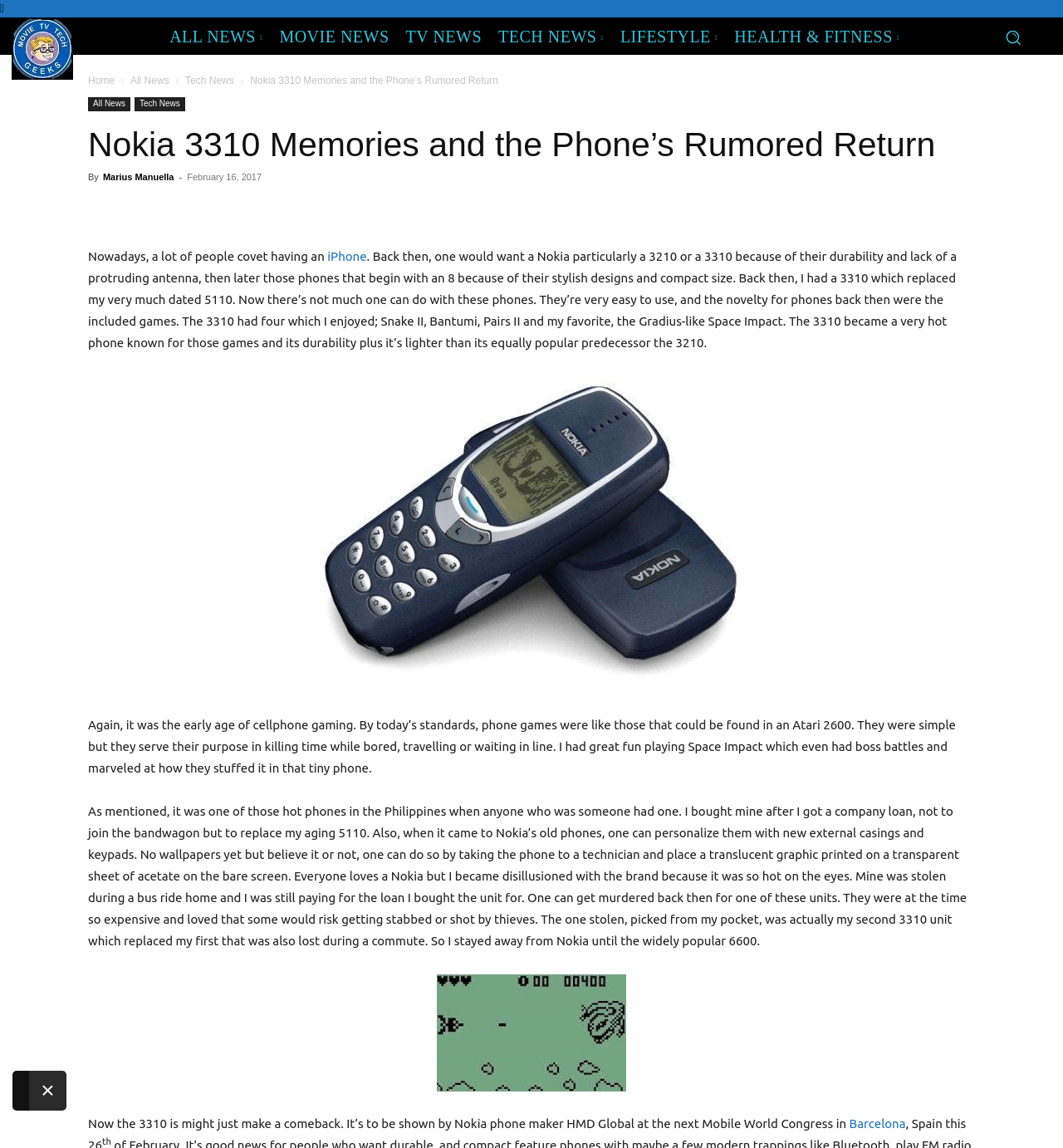What was the author's favorite game on the Nokia 3310?
Give a detailed response to the question by analyzing the screenshot.

The author mentions that they enjoyed playing Space Impact on their Nokia 3310, which was one of the four games available on the phone.